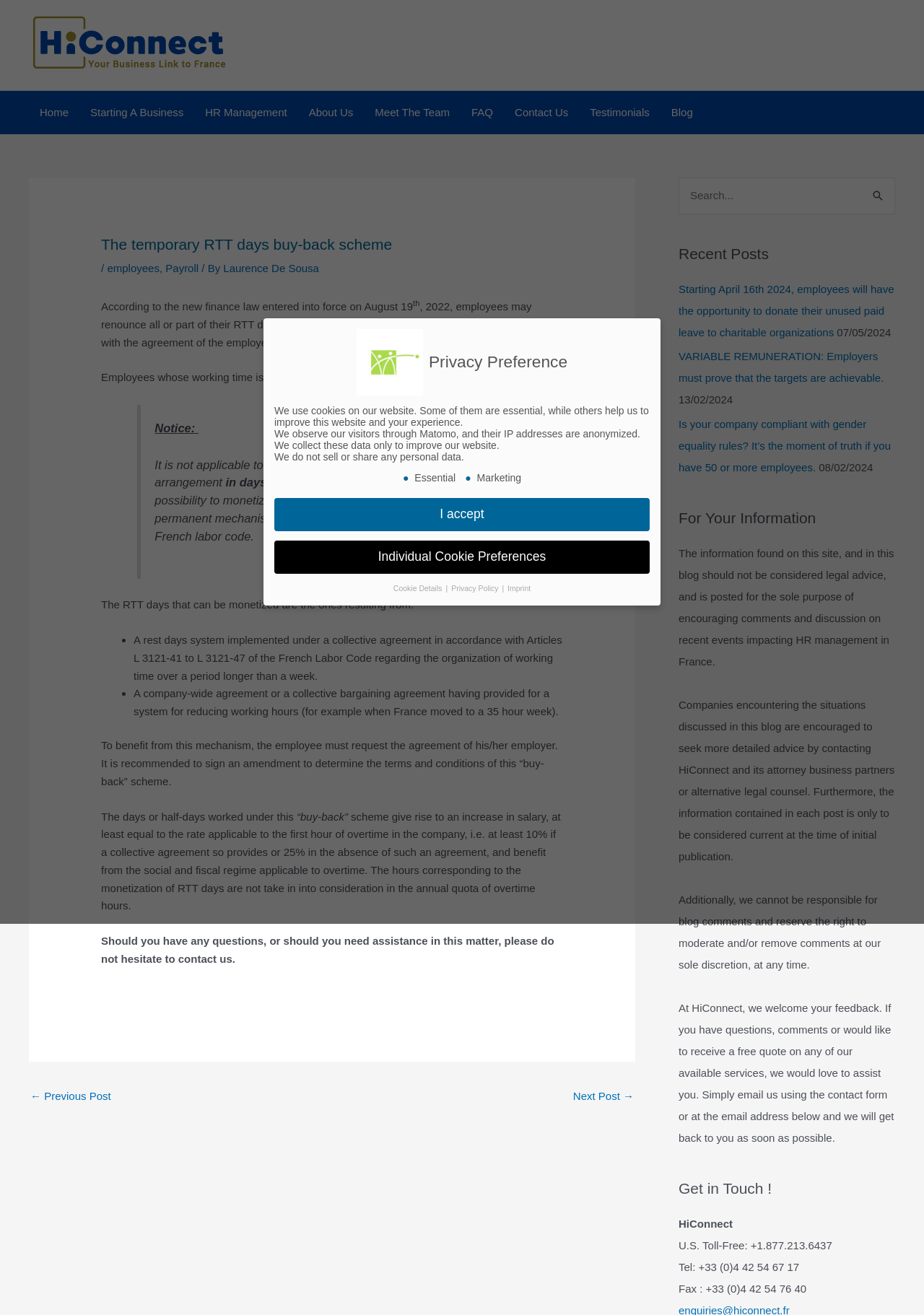Please find the bounding box coordinates of the section that needs to be clicked to achieve this instruction: "Contact us using the email address".

[0.734, 0.942, 0.901, 0.952]